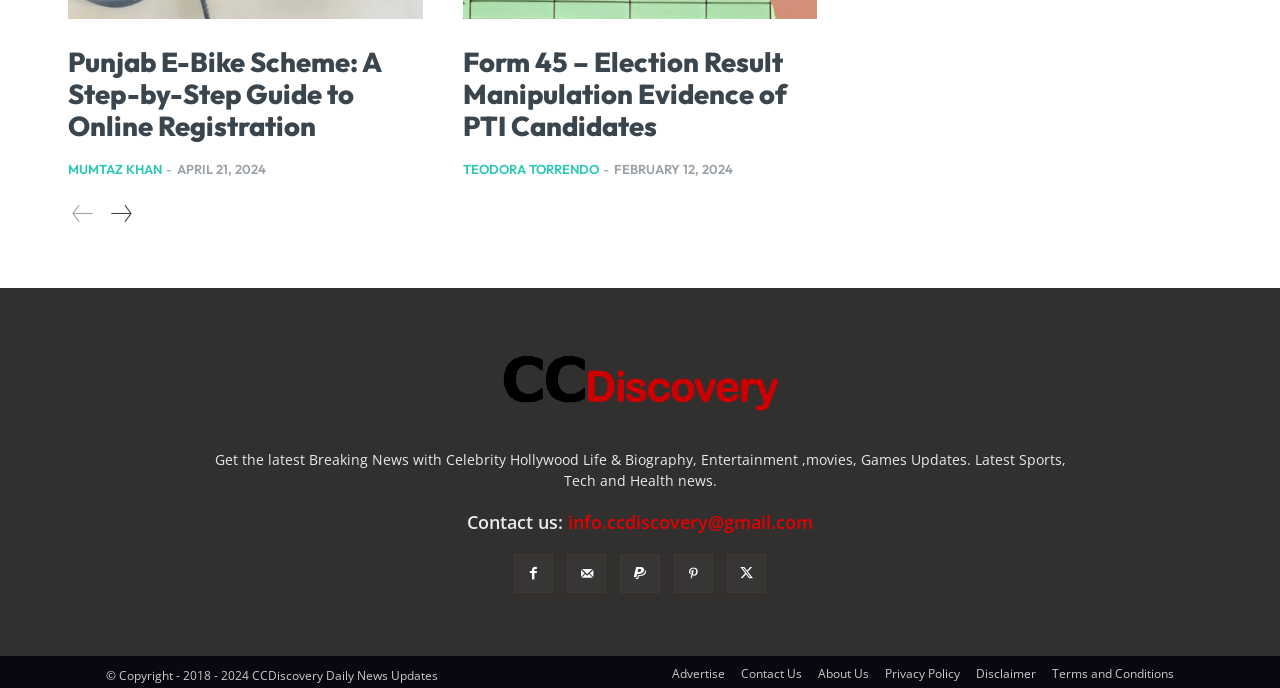Identify the bounding box coordinates of the clickable region necessary to fulfill the following instruction: "Click on the 'Punjab E-Bike Scheme: A Step-by-Step Guide to Online Registration' link". The bounding box coordinates should be four float numbers between 0 and 1, i.e., [left, top, right, bottom].

[0.053, 0.057, 0.321, 0.209]